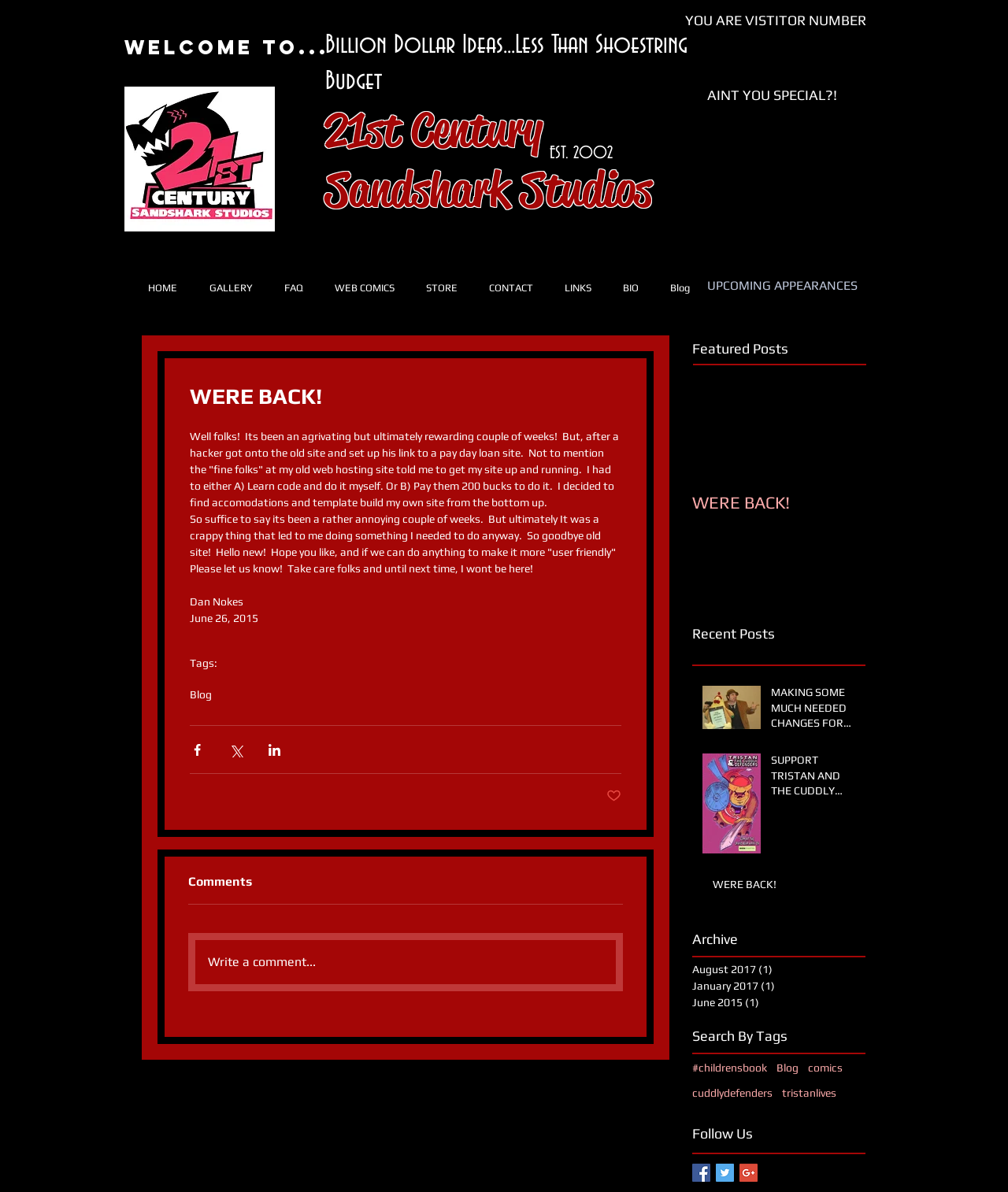How many links are in the 'Site' navigation menu?
Please provide a detailed answer to the question.

I counted the number of link elements that are children of the 'Site' navigation element, which are 'HOME', 'GALLERY', 'FAQ', 'WEB COMICS', 'STORE', 'CONTACT', 'LINKS', 'BIO', and 'Blog'.